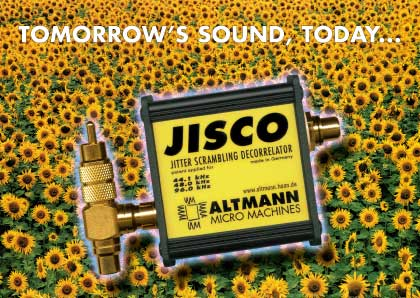Please provide a comprehensive response to the question based on the details in the image: What is the theme suggested by the advertisement?

The advertisement suggests a cutting-edge technology theme, as indicated by the phrase 'TOMORROW'S SOUND, TODAY...' accompanying the product. This theme is reinforced by the contrast between the mechanical device and the natural backdrop of sunflowers, implying that Altmann Micro Machines is dedicated to enhancing audio performance through advanced technology.